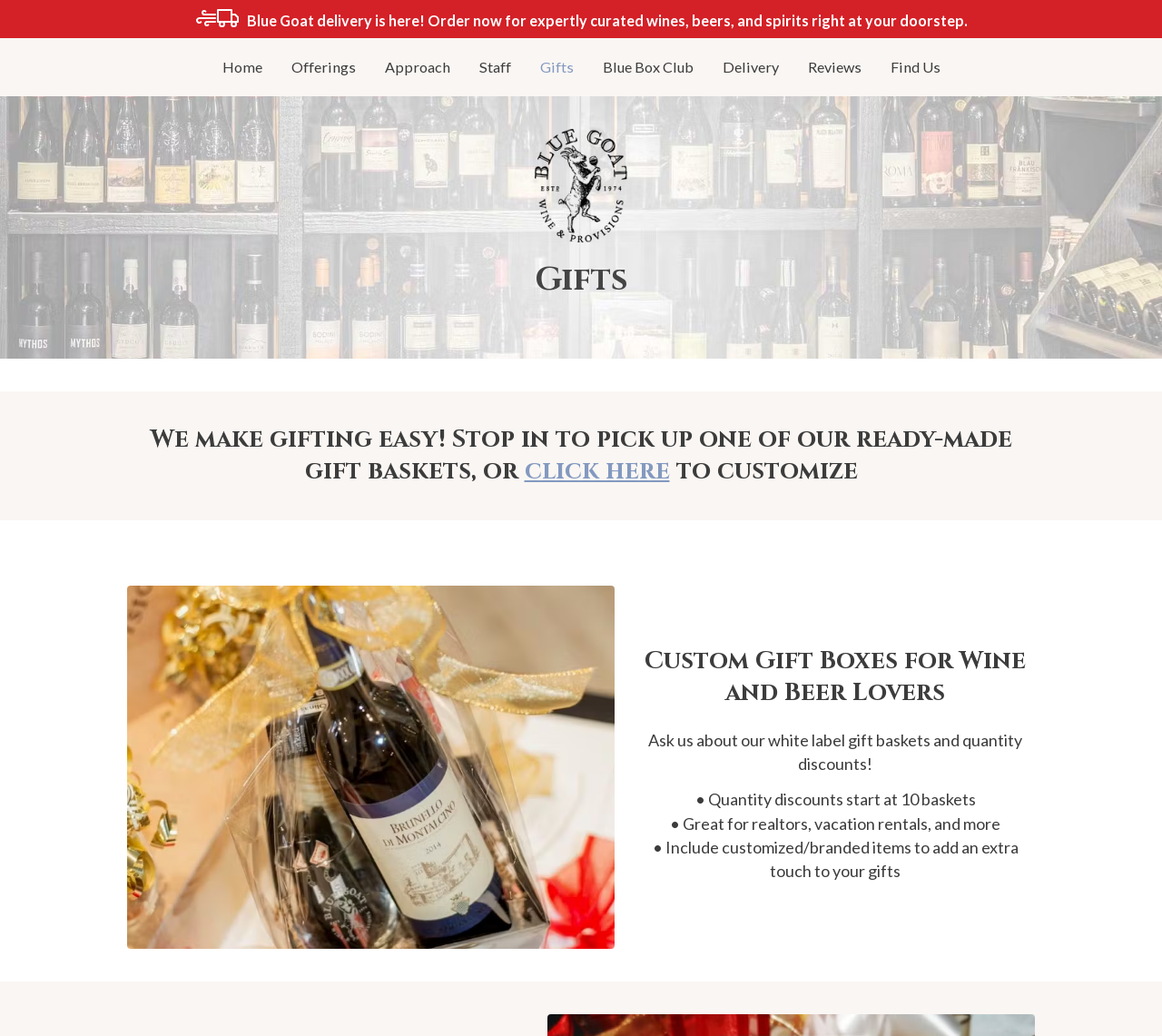Pinpoint the bounding box coordinates of the area that must be clicked to complete this instruction: "Order now for expertly curated wines, beers, and spirits".

[0.168, 0.011, 0.832, 0.028]